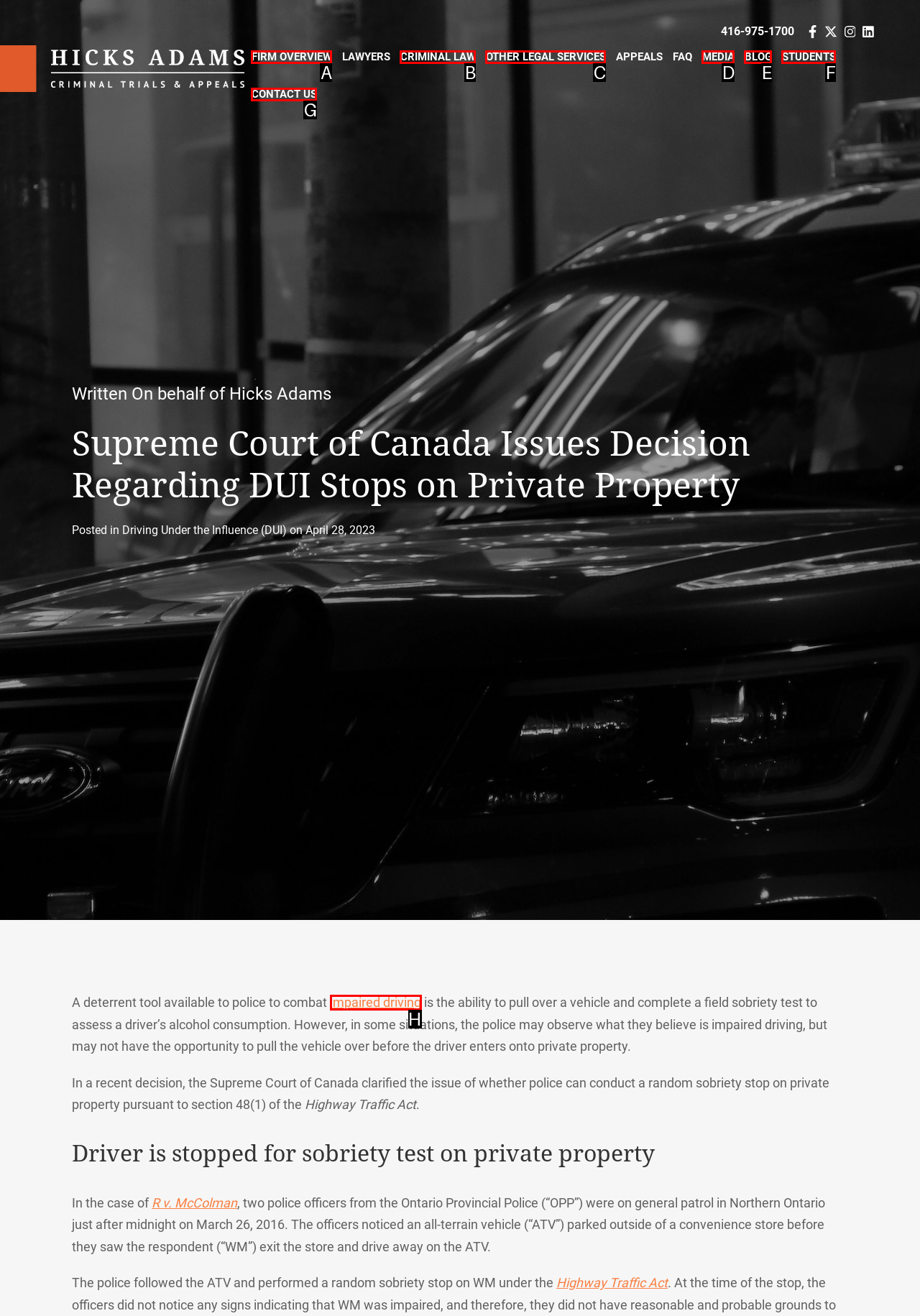Using the description: Firm Overview, find the HTML element that matches it. Answer with the letter of the chosen option.

A